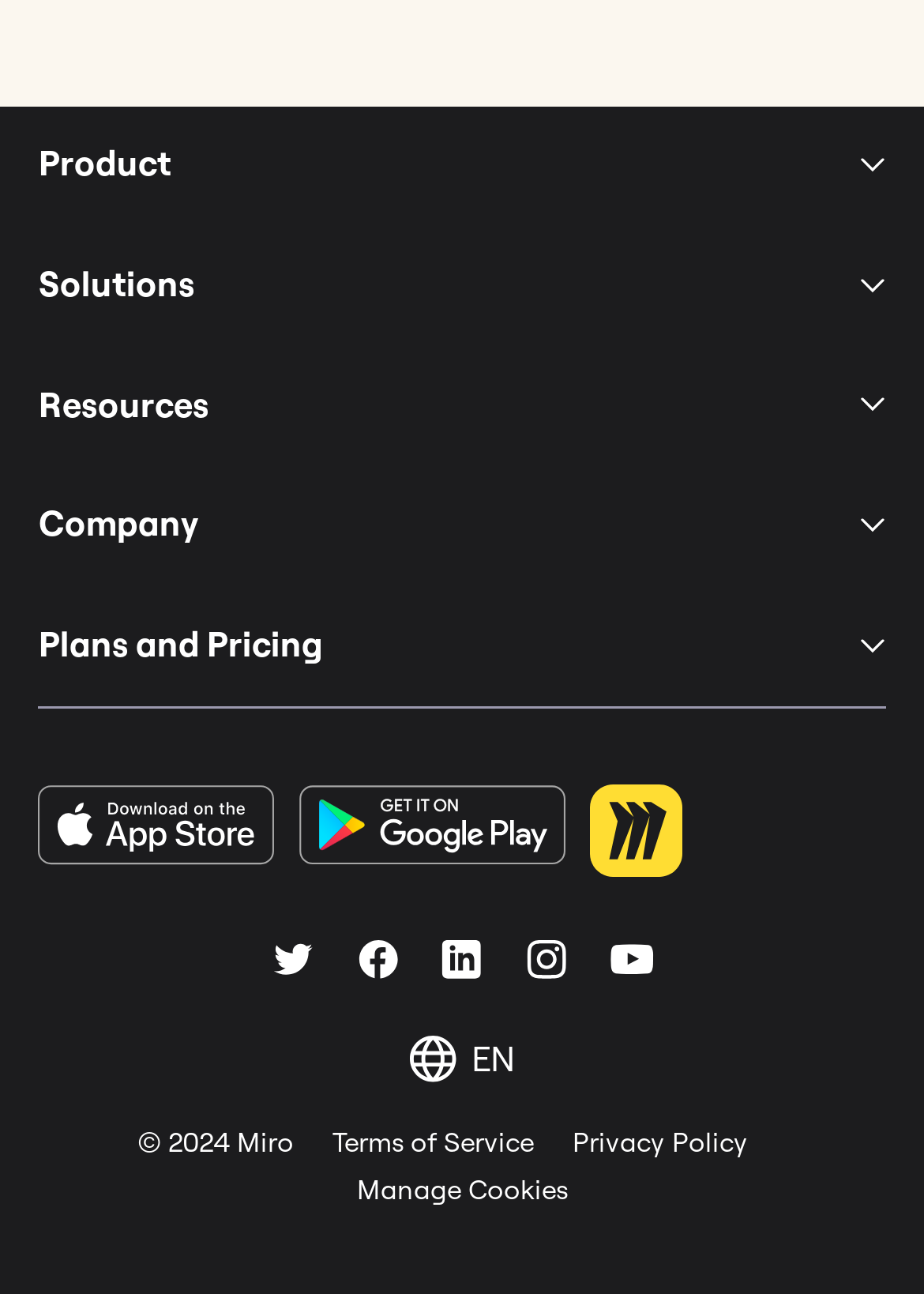Please specify the bounding box coordinates of the clickable section necessary to execute the following command: "Click on the Product button".

[0.042, 0.112, 0.185, 0.144]